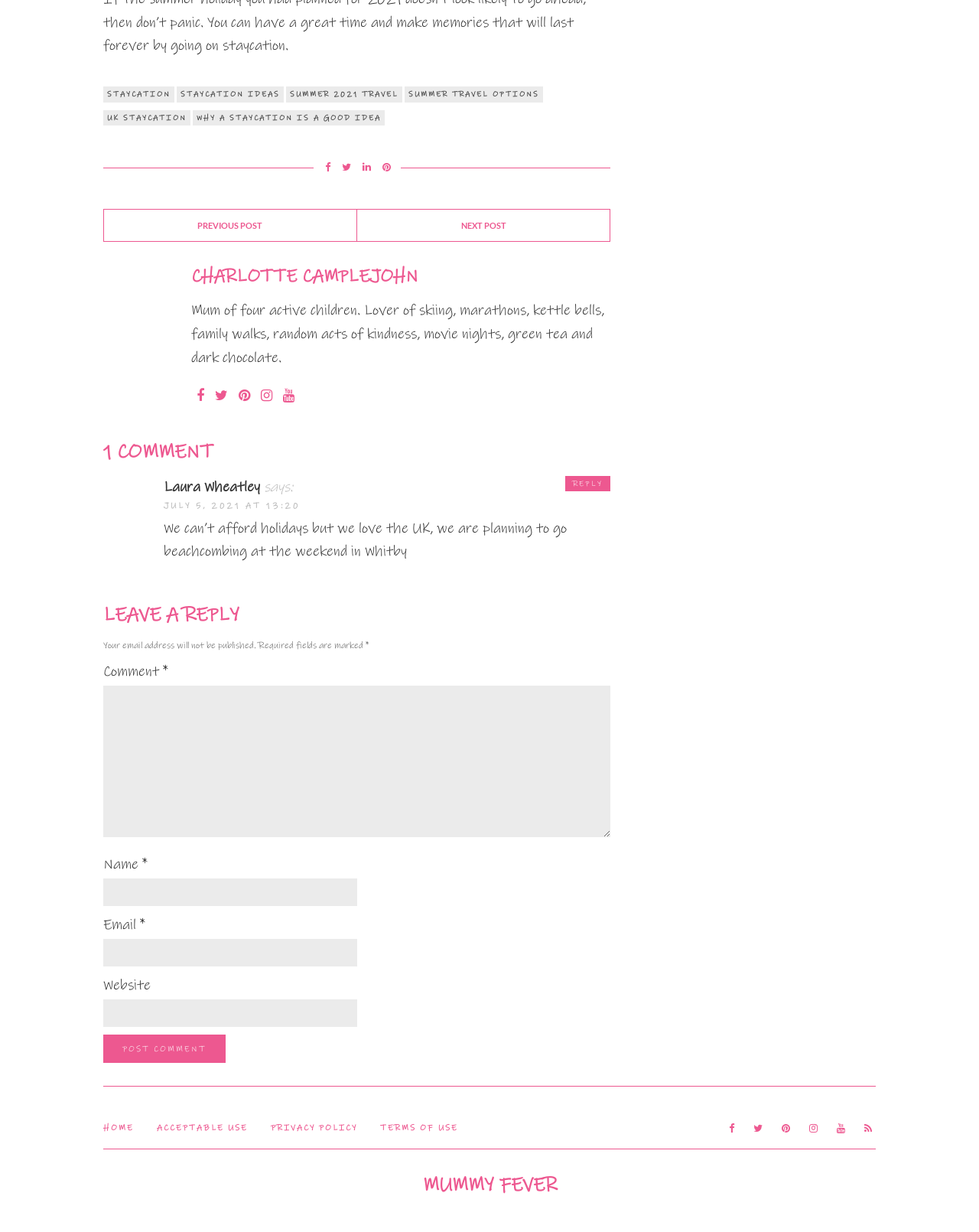Determine the bounding box coordinates for the area you should click to complete the following instruction: "Post a new comment".

[0.105, 0.84, 0.23, 0.863]